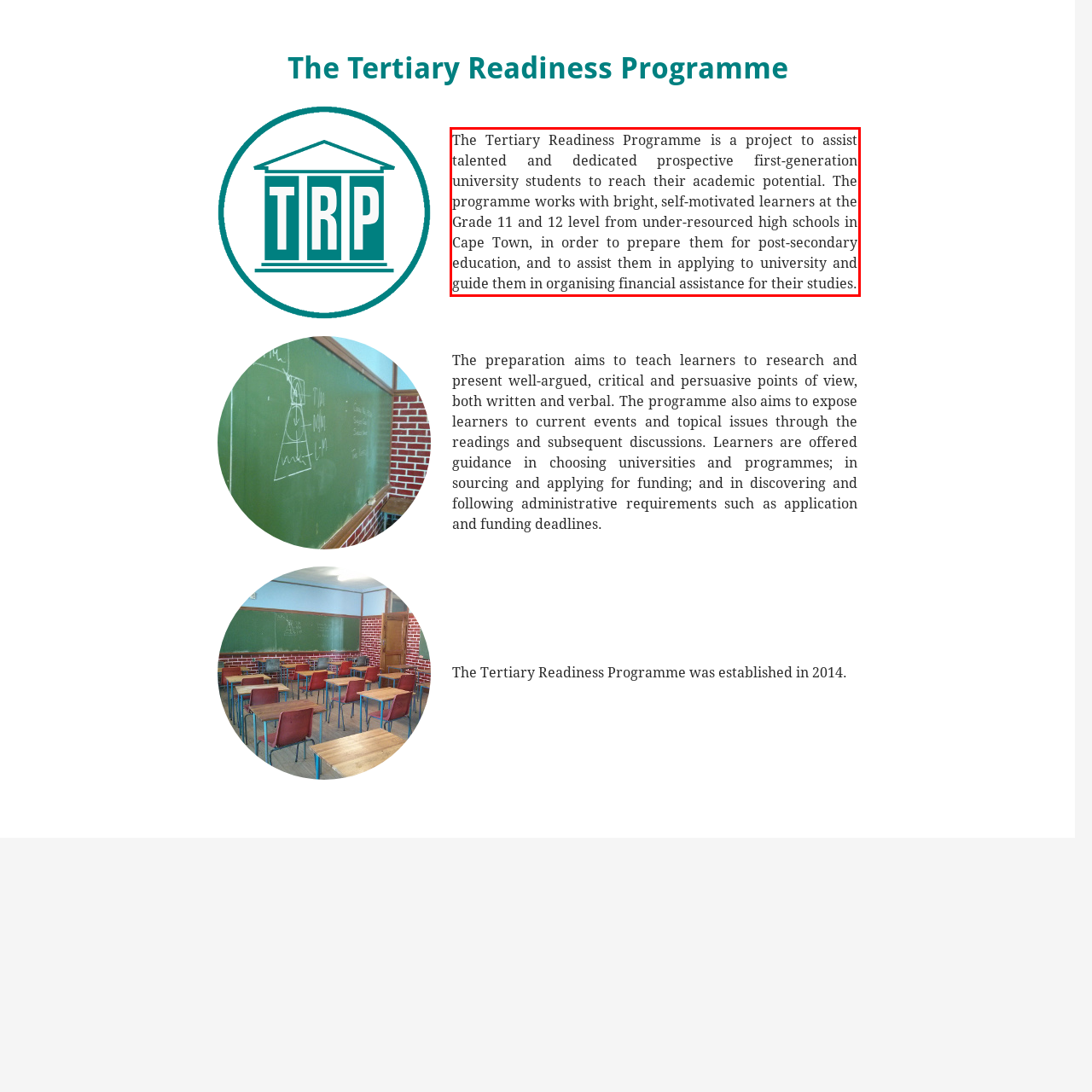Please identify and extract the text from the UI element that is surrounded by a red bounding box in the provided webpage screenshot.

The Tertiary Readiness Programme is a project to assist talented and dedicated prospective first-generation university students to reach their academic potential. The programme works with bright, self-motivated learners at the Grade 11 and 12 level from under-resourced high schools in Cape Town, in order to prepare them for post-secondary education, and to assist them in applying to university and guide them in organising financial assistance for their studies.